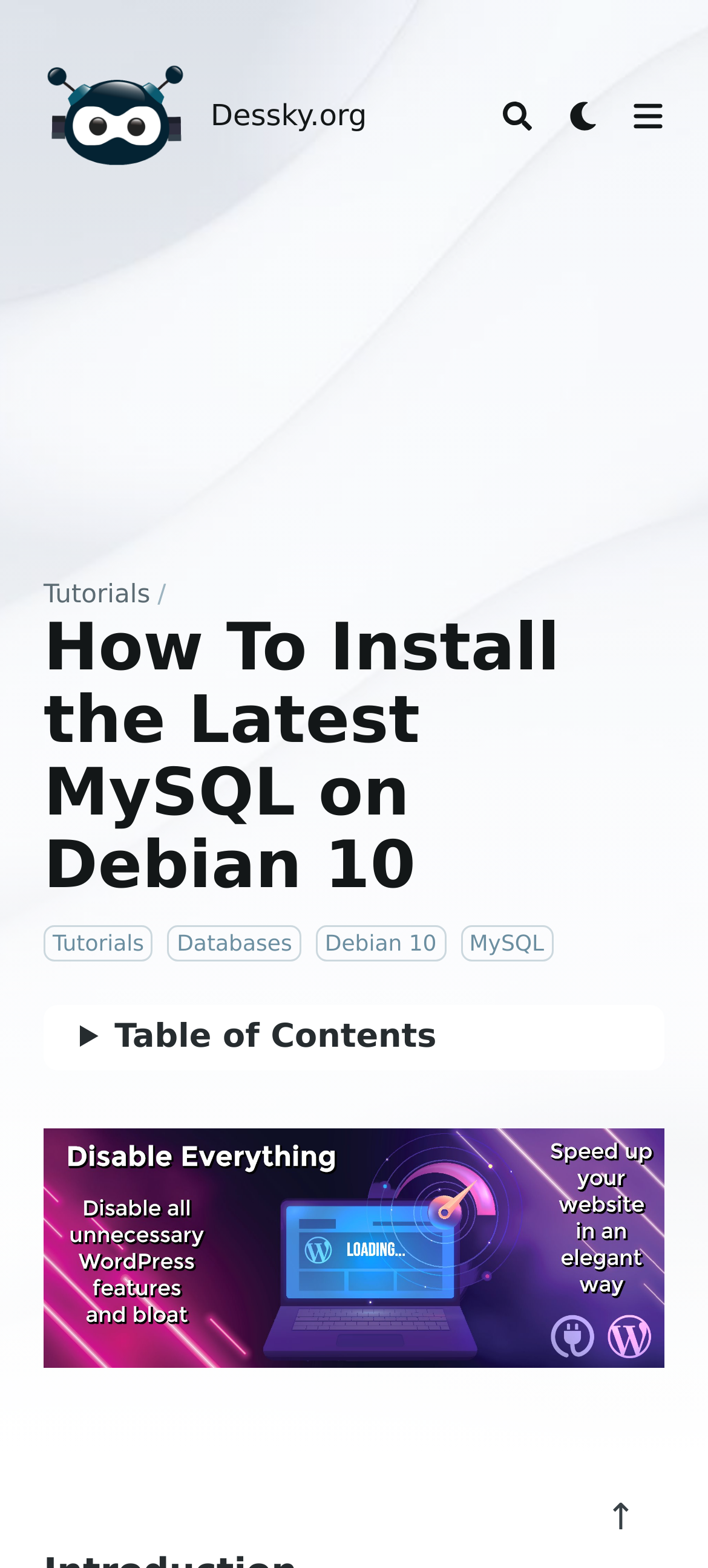Predict the bounding box coordinates of the area that should be clicked to accomplish the following instruction: "read news". The bounding box coordinates should consist of four float numbers between 0 and 1, i.e., [left, top, right, bottom].

None